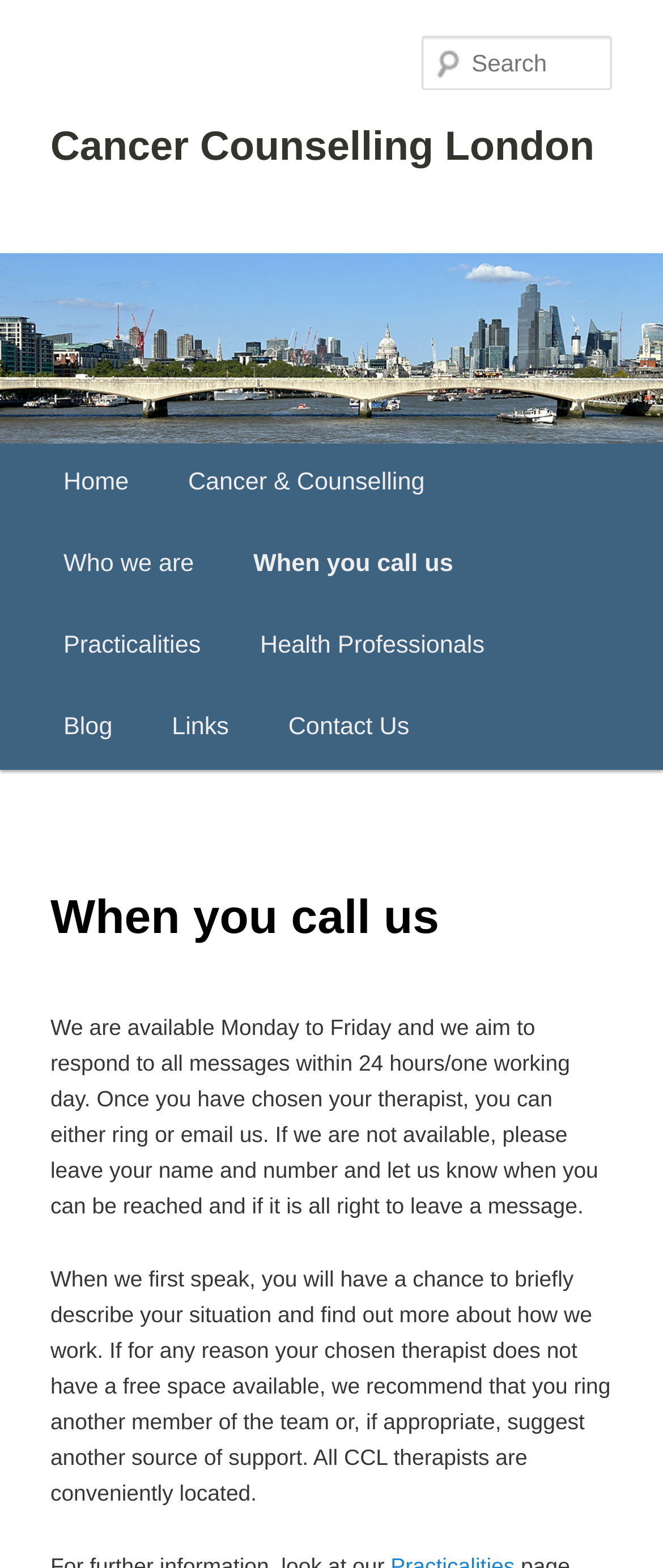With reference to the image, please provide a detailed answer to the following question: What days are the services available?

I found the answer in the StaticText element that mentions 'We are available Monday to Friday and we aim to respond to all messages within 24 hours/one working day.' This indicates that the services are available from Monday to Friday.